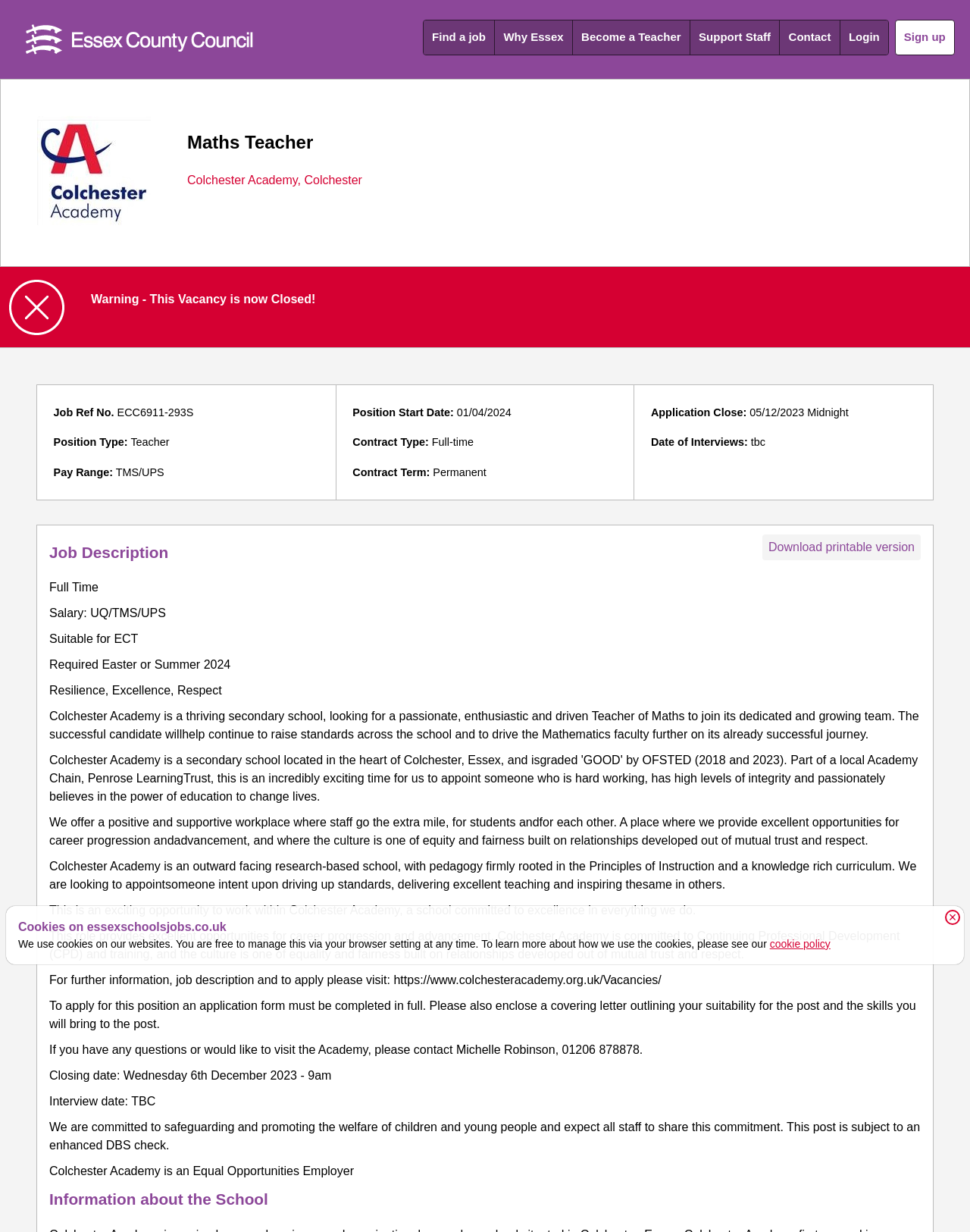Identify the bounding box coordinates of the element to click to follow this instruction: 'Click the 'Login' link'. Ensure the coordinates are four float values between 0 and 1, provided as [left, top, right, bottom].

[0.866, 0.016, 0.916, 0.044]